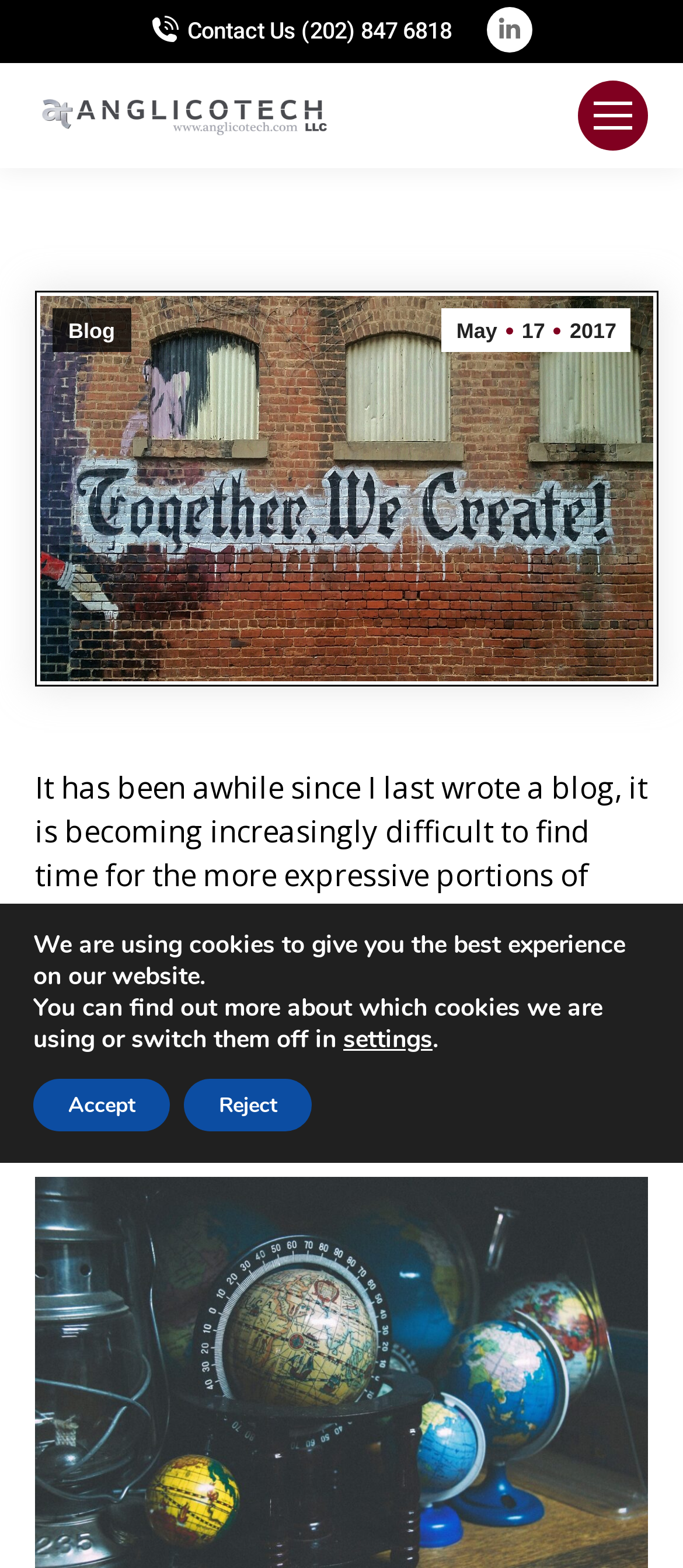What is the name of the company?
Provide a thorough and detailed answer to the question.

The name of the company can be found in the top-left corner of the webpage, where the logo is located. The image element with the text 'Anglicotech' is a link, indicating that it is the company's name.